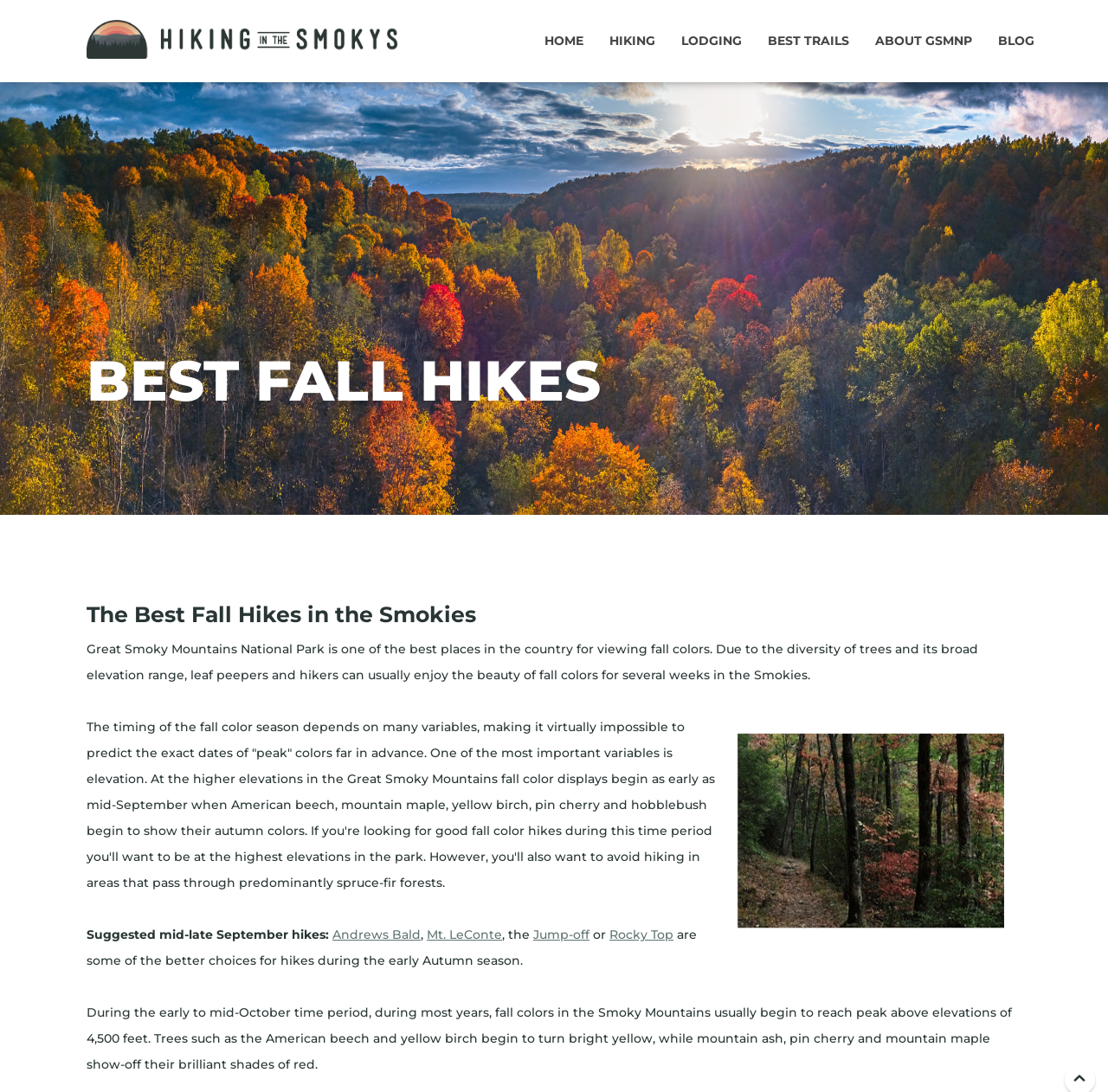Give an in-depth explanation of the webpage layout and content.

The webpage is about the best fall hikes in the Great Smoky Mountains National Park. At the top, there are seven links: HOME, HIKING, LODGING, BEST TRAILS, ABOUT GSMNP, and BLOG, which are evenly spaced and span across the top of the page.

Below the links, there is a large heading "BEST FALL HIKES" followed by a smaller heading "The Best Fall Hikes in the Smokies". Underneath, there is a paragraph of text that describes the park as one of the best places in the country for viewing fall colors.

To the right of the paragraph, there is an image related to fall colors. Below the image, there is another paragraph of text that explains the timing of the fall color season and how it depends on elevation. This paragraph is followed by a section that suggests hikes for mid-late September, which includes links to specific trails such as Andrews Bald, Mt. LeConte, Jump-off, and Rocky Top.

Finally, there is a last paragraph of text that describes the fall colors in the Smoky Mountains during the early to mid-October time period, mentioning specific tree species and their colors.